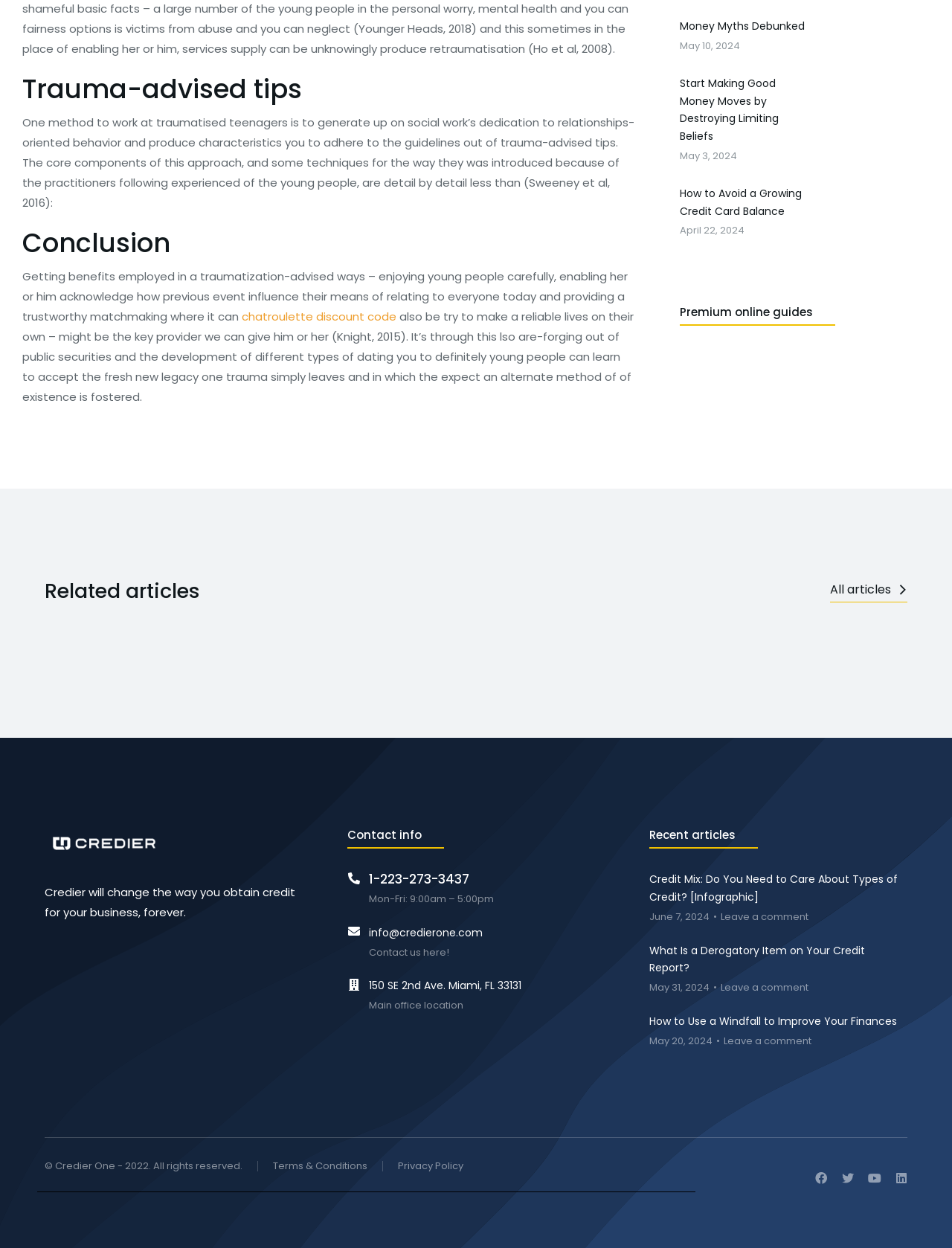Identify the bounding box coordinates for the UI element described as: "1-223-273-3437".

[0.387, 0.697, 0.493, 0.712]